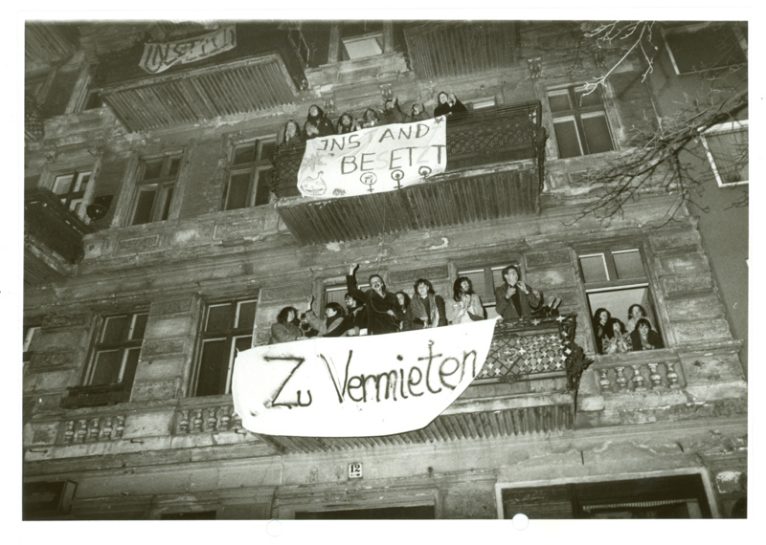Please give a concise answer to this question using a single word or phrase: 
What is the aesthetic of the image?

Stark black-and-white